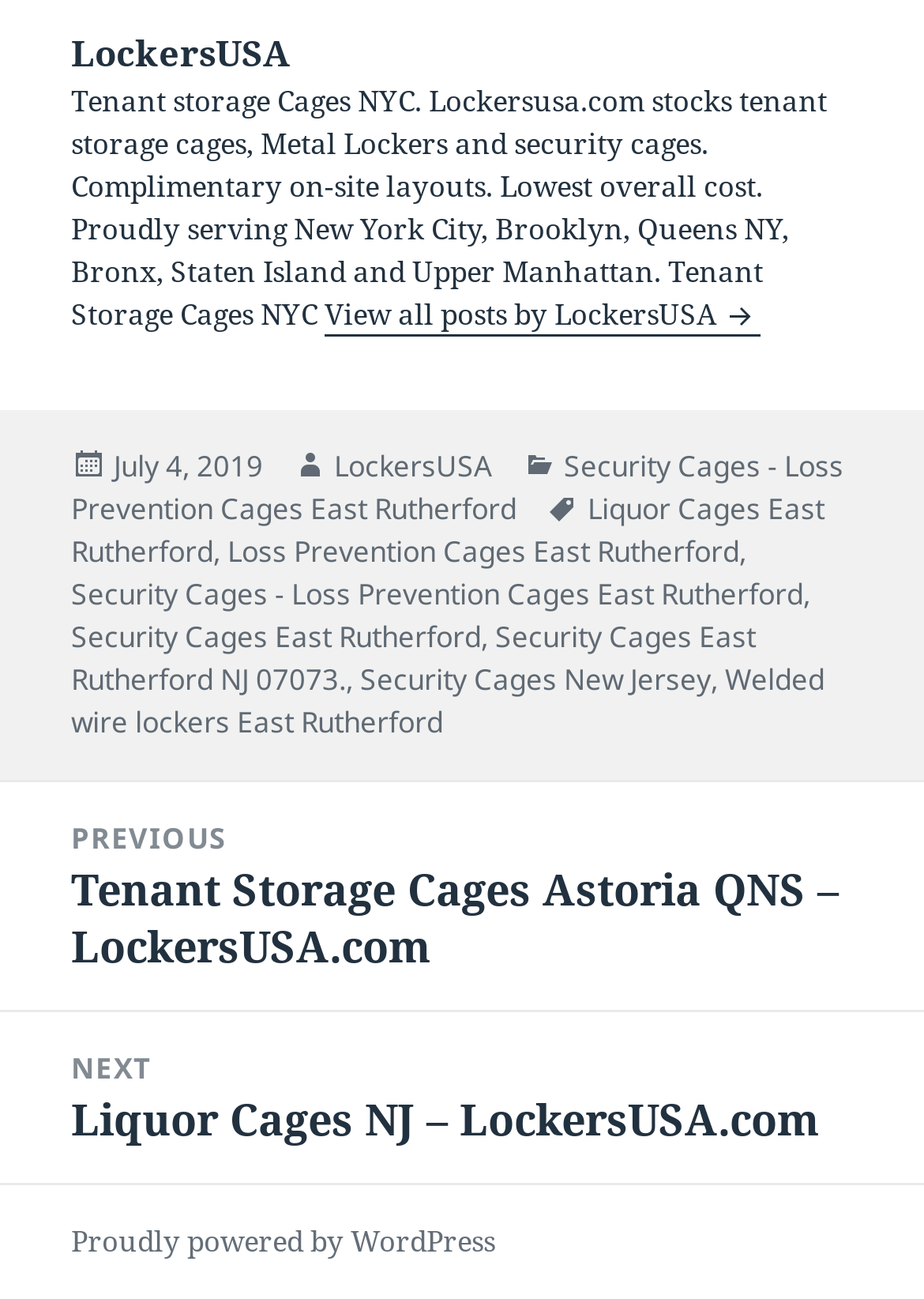Determine the bounding box coordinates for the area you should click to complete the following instruction: "Click on the 'REPLY' button".

None